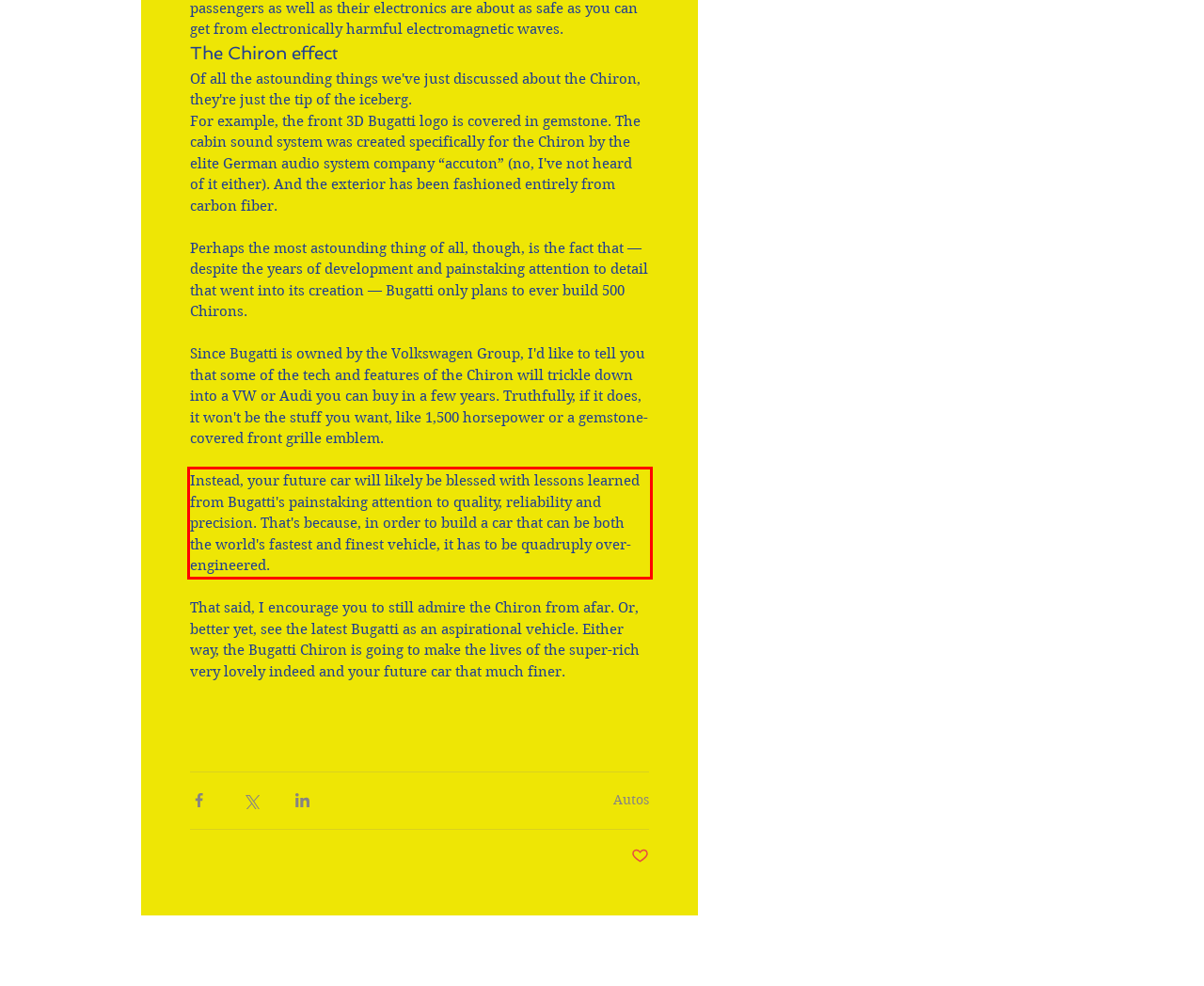Given the screenshot of the webpage, identify the red bounding box, and recognize the text content inside that red bounding box.

Instead, your future car will likely be blessed with lessons learned from Bugatti's painstaking attention to quality, reliability and precision. That's because, in order to build a car that can be both the world's fastest and finest vehicle, it has to be quadruply over-engineered.